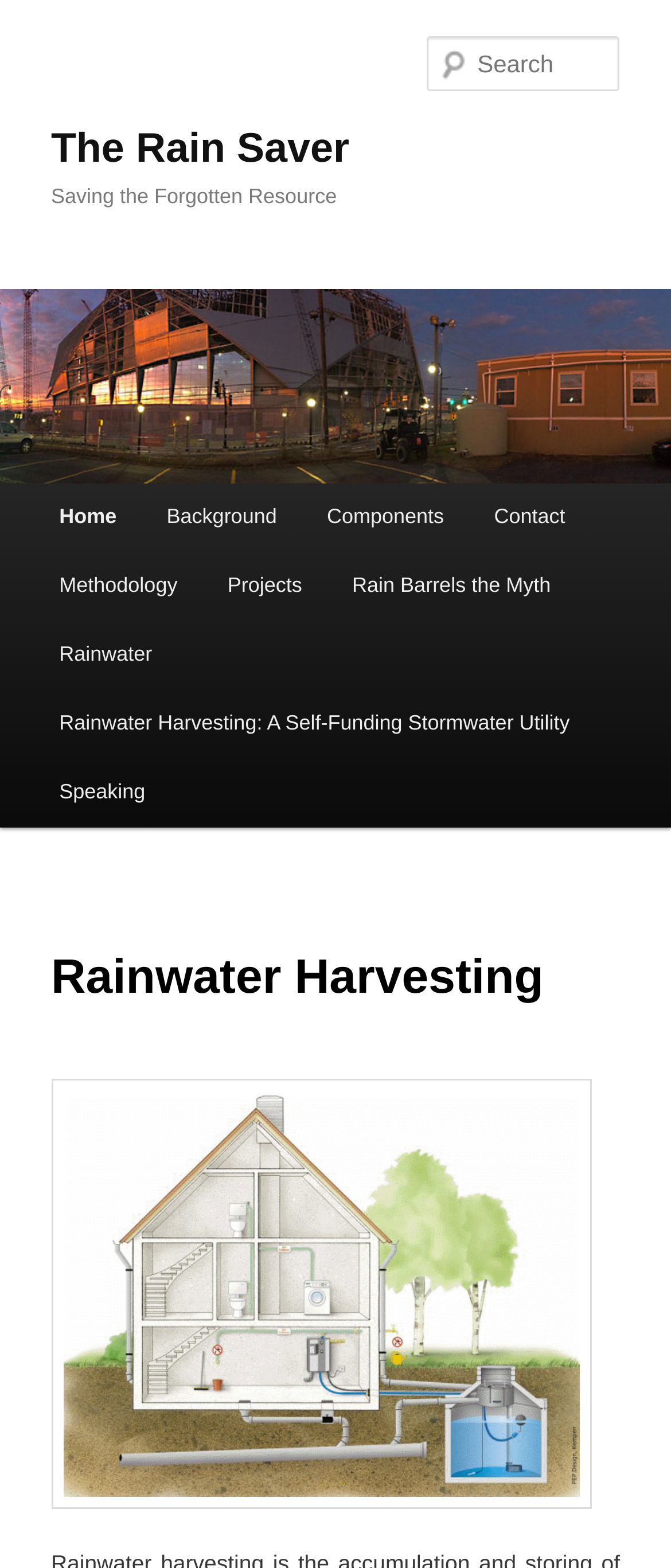Specify the bounding box coordinates of the region I need to click to perform the following instruction: "Click on The Rain Saver logo". The coordinates must be four float numbers in the range of 0 to 1, i.e., [left, top, right, bottom].

[0.076, 0.08, 0.521, 0.11]